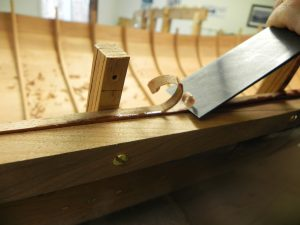Provide a brief response in the form of a single word or phrase:
What is the purpose of trimming the sheer plank?

To obtain a smooth surface